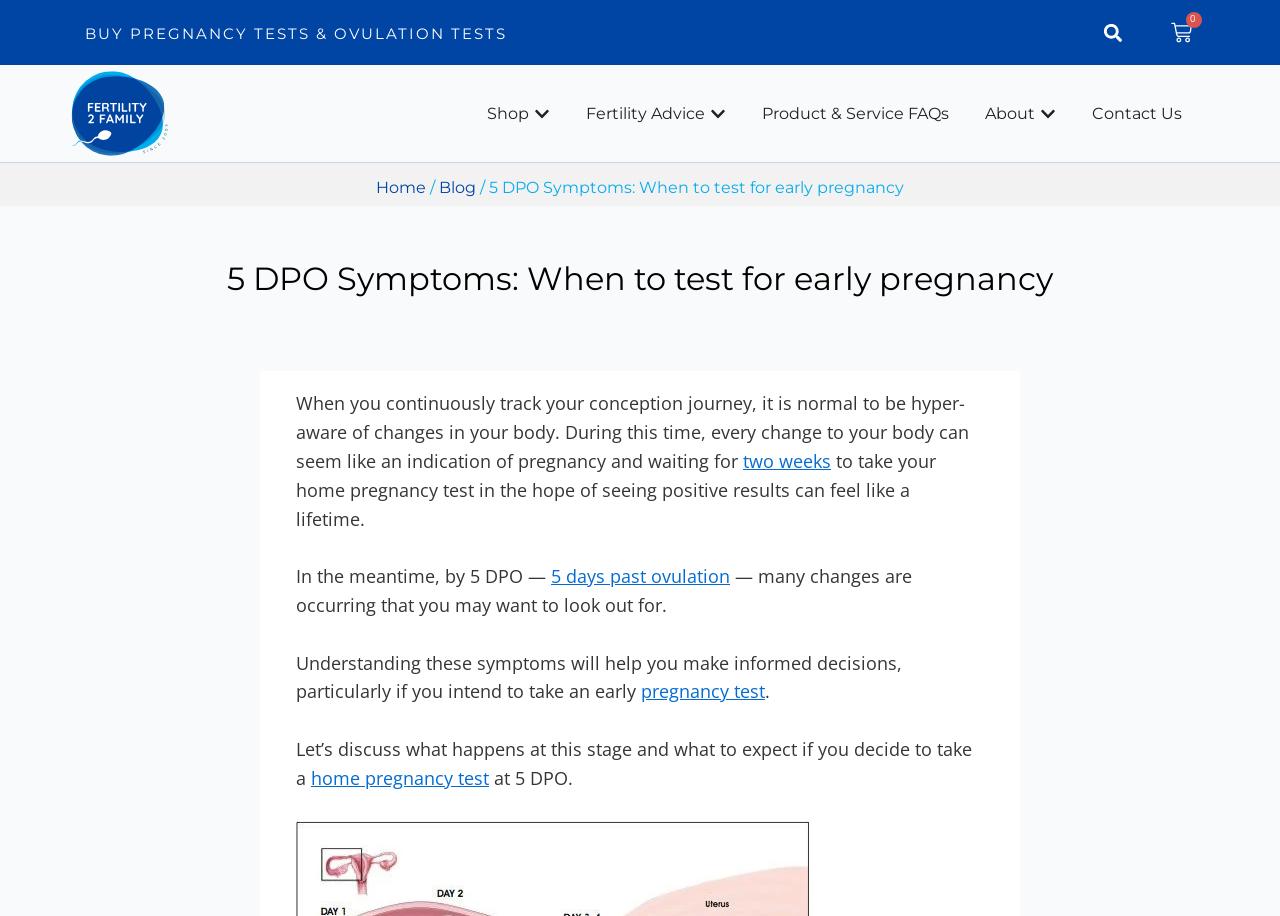How many navigation links are in the menu?
Provide an in-depth and detailed explanation in response to the question.

I counted the number of link elements within the navigation element with the description 'Menu'. There are 7 links: 'Shop', 'Fertility Advice', 'Product & Service FAQs', 'About', 'Contact Us', and two more.